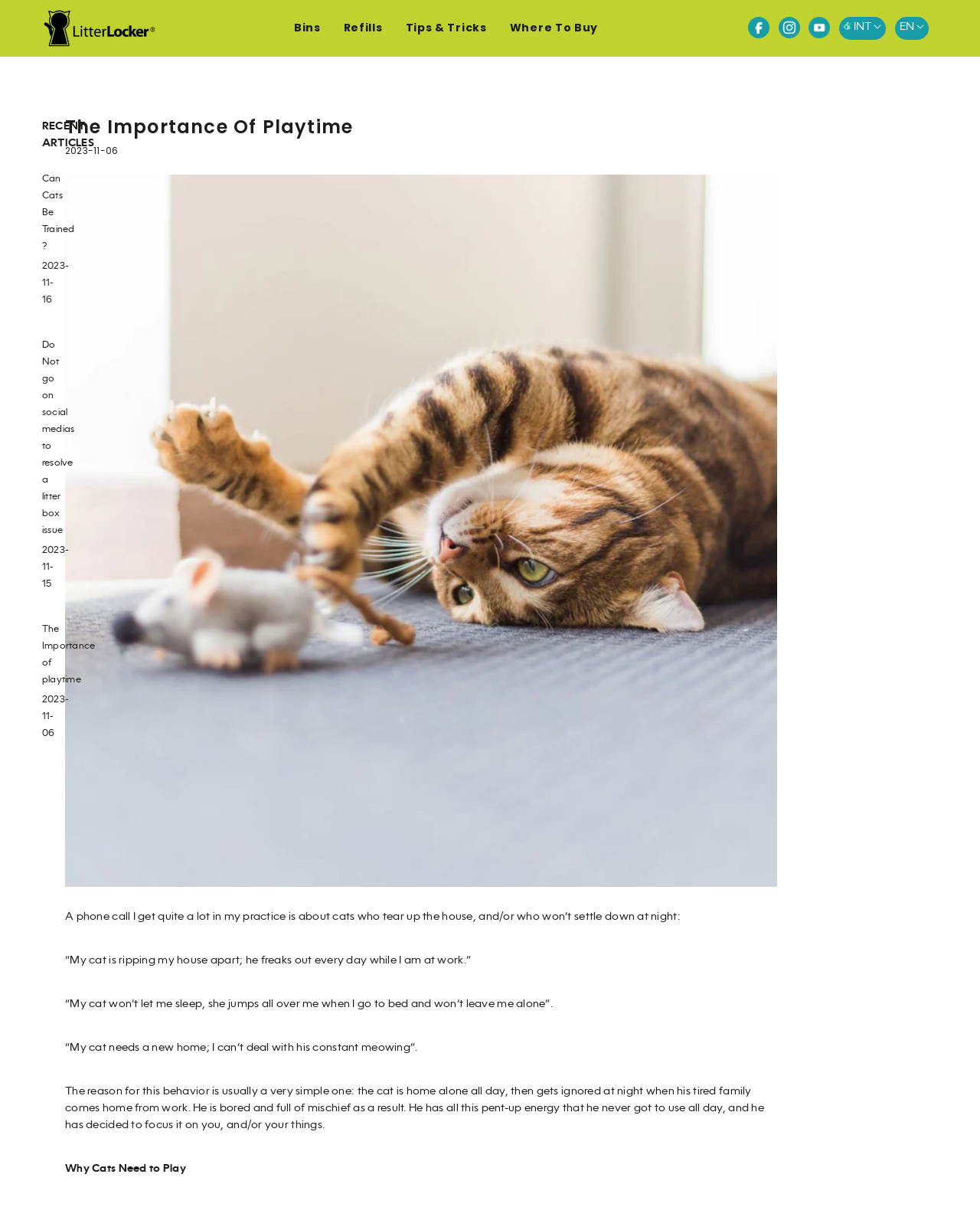Point out the bounding box coordinates of the section to click in order to follow this instruction: "Select a country from the International Icon".

[0.856, 0.014, 0.904, 0.033]